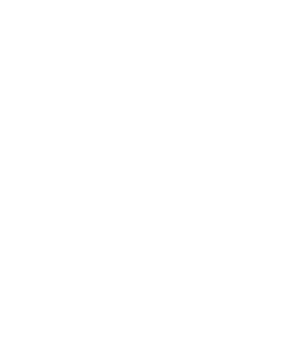Offer an in-depth caption that covers the entire scene depicted in the image.

This image features the "TenPoint Viper 430 Crossbow Package," showcasing its sleek design that appeals to archery enthusiasts. Known for its impressive performance, the package is highlighted alongside its price of $1,699.99. The crossbow is highlighted under the "RELATED PRODUCTS" section, indicating it is part of a selection of premium archery equipment available for purchase. The image aims to attract potential buyers with its modern aesthetics and superior capabilities, essential for those looking for top-quality archery gear.